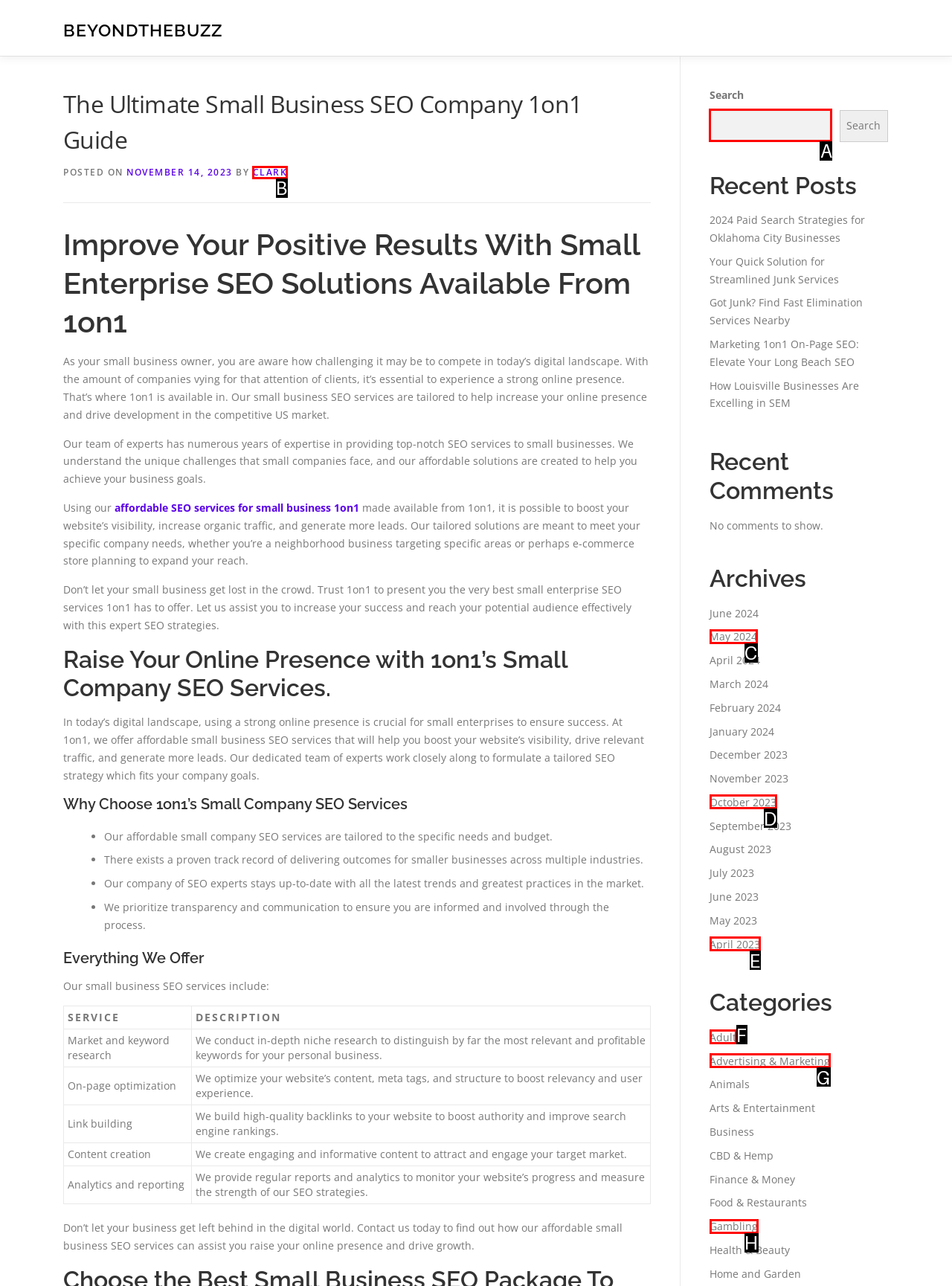Identify the letter of the UI element you should interact with to perform the task: Search for something
Reply with the appropriate letter of the option.

A